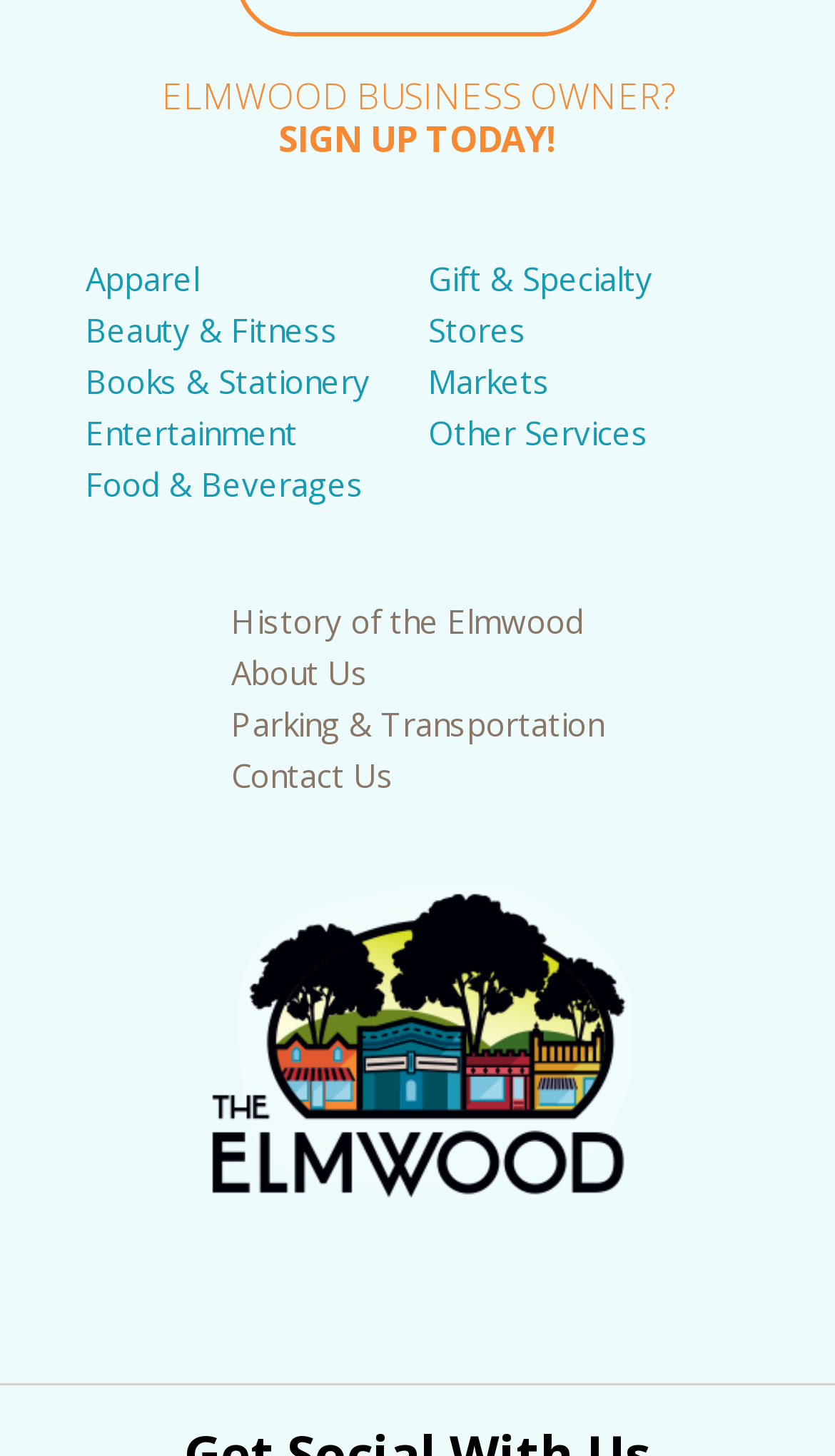What is the position of the image?
Using the information from the image, give a concise answer in one word or a short phrase.

Bottom right